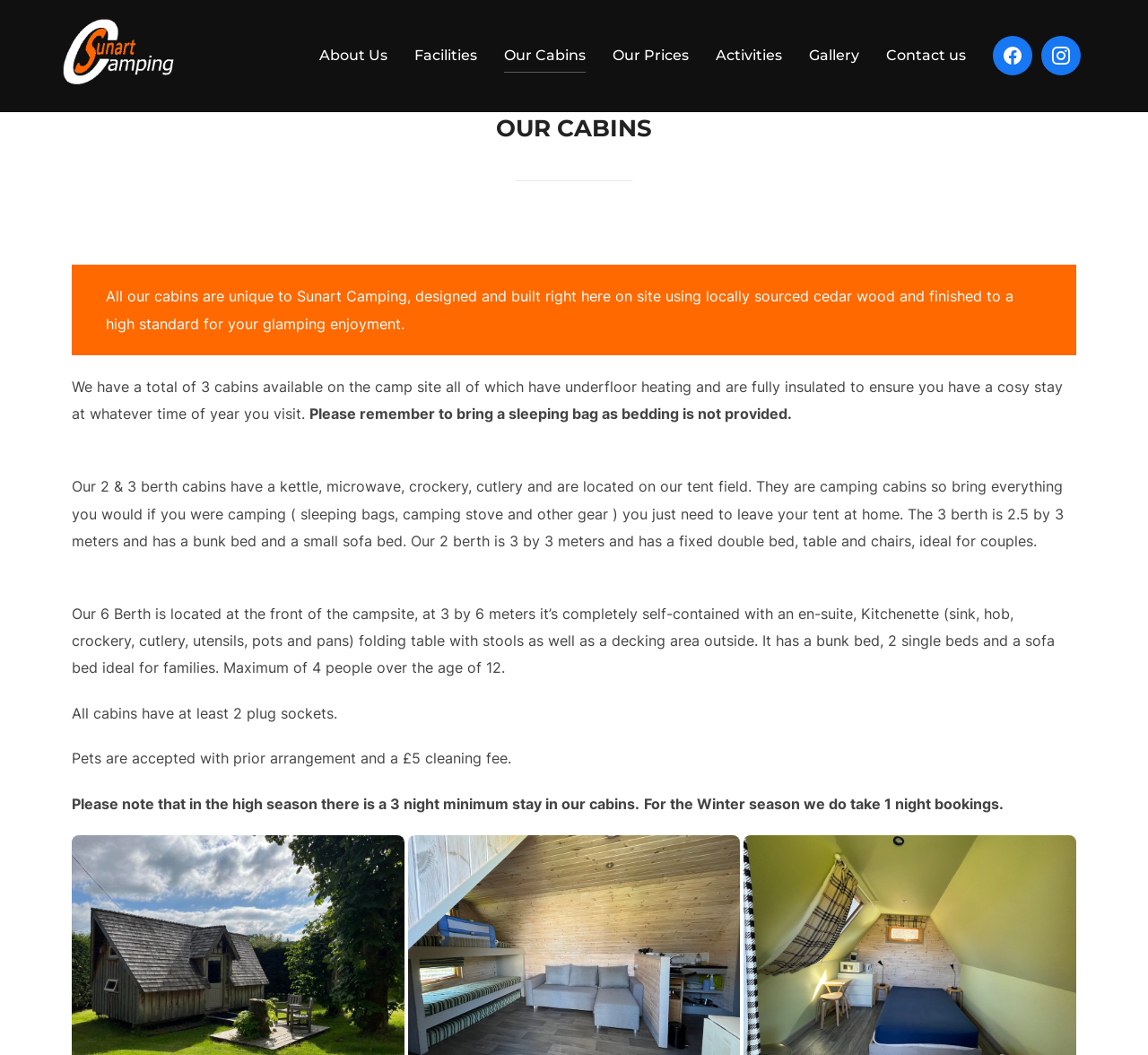Are pets allowed in the cabins?
Please answer the question with a single word or phrase, referencing the image.

Yes, with prior arrangement